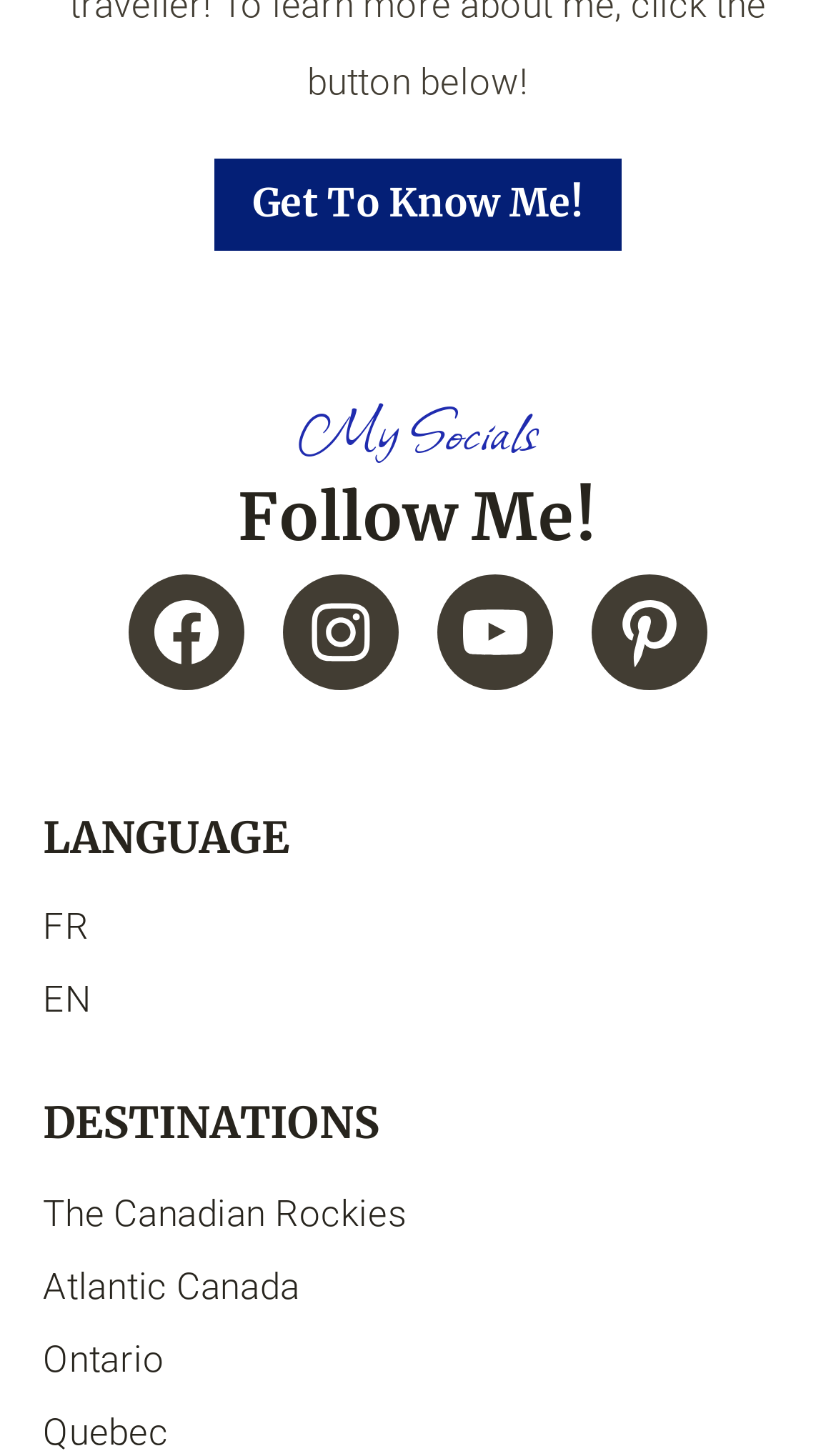Kindly determine the bounding box coordinates for the area that needs to be clicked to execute this instruction: "Click on Get To Know Me!".

[0.255, 0.109, 0.745, 0.172]